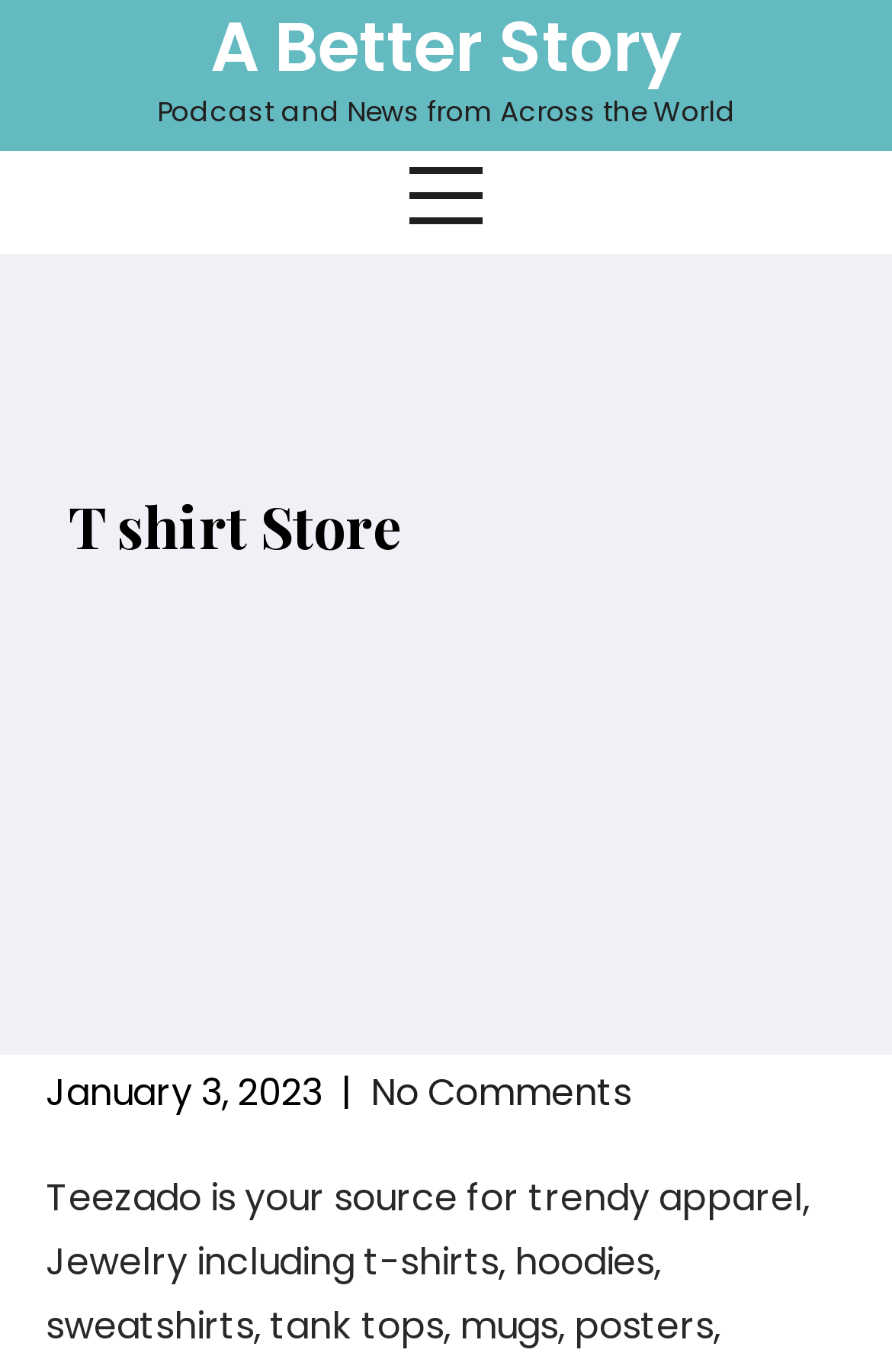What is the date of the latest article?
Deliver a detailed and extensive answer to the question.

I found the date of the latest article by looking at the subheading below the main heading 'T shirt Store', which is 'January 3, 2023'.